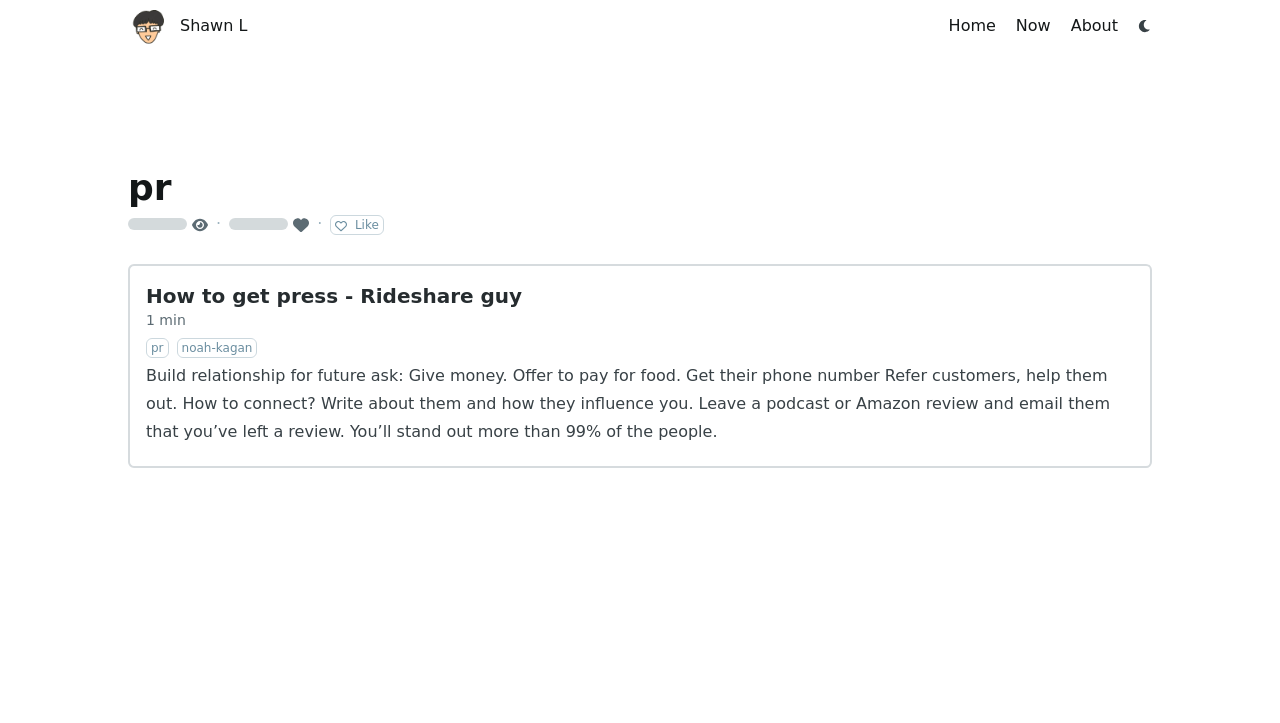Identify the bounding box coordinates of the part that should be clicked to carry out this instruction: "Like the post".

[0.258, 0.297, 0.3, 0.325]